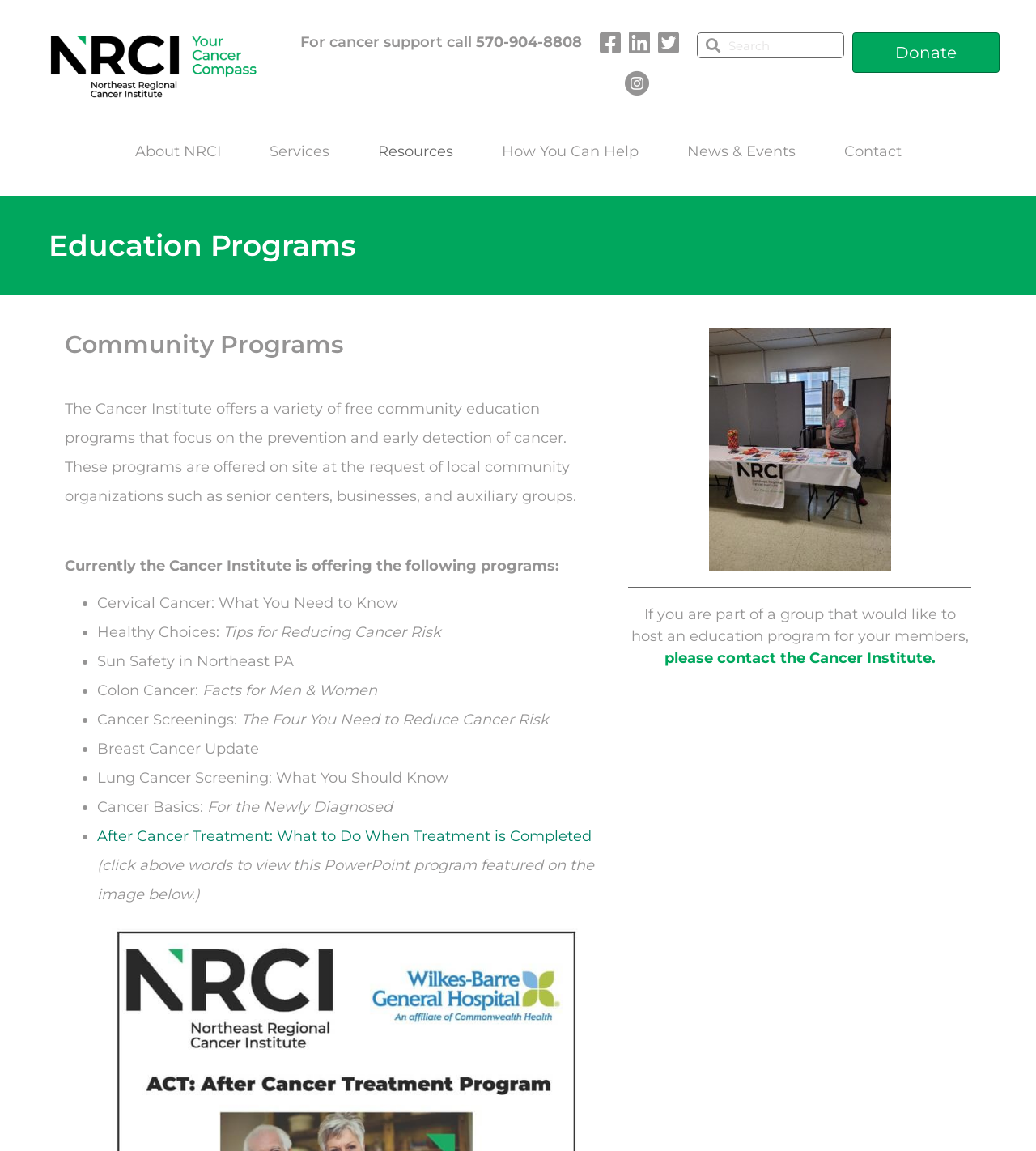Identify the bounding box coordinates of the clickable region required to complete the instruction: "Learn about community programs". The coordinates should be given as four float numbers within the range of 0 and 1, i.e., [left, top, right, bottom].

[0.062, 0.285, 0.575, 0.314]